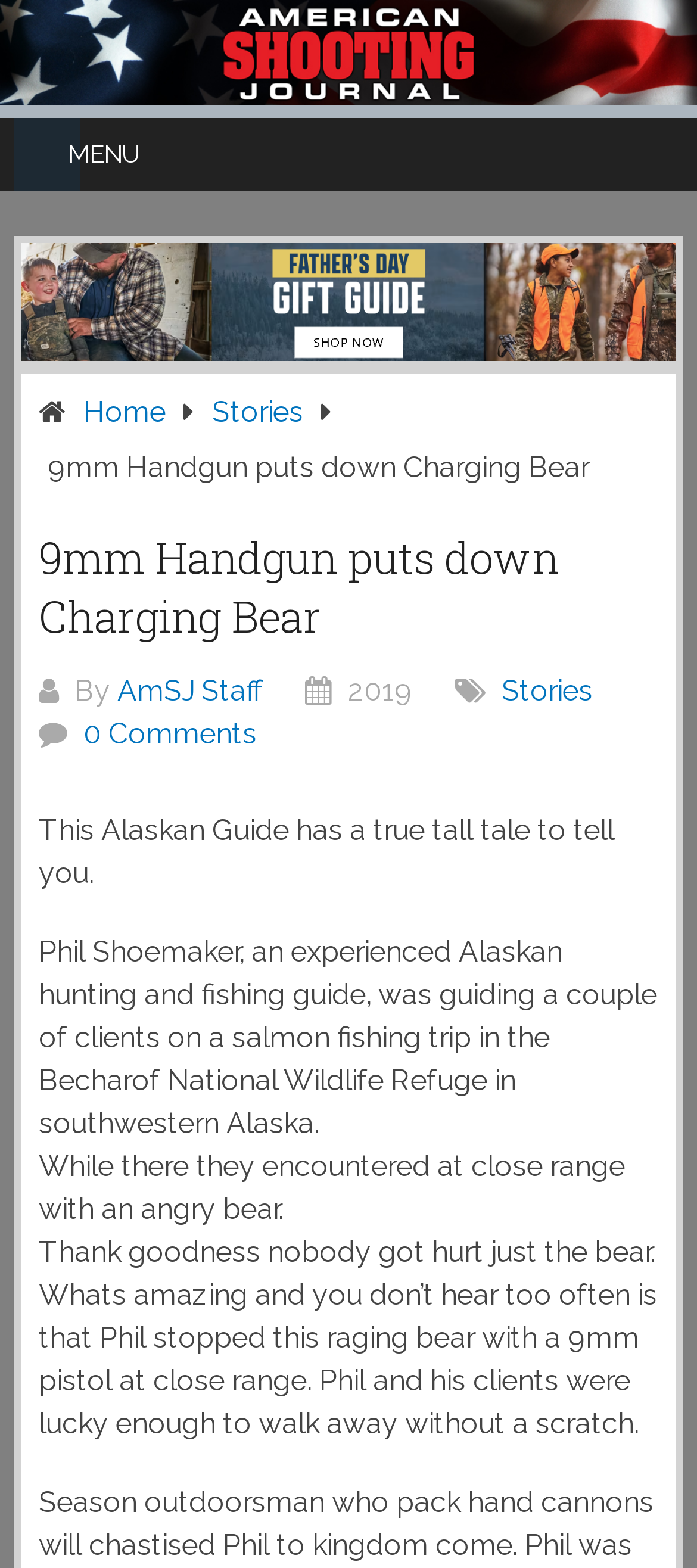Provide your answer to the question using just one word or phrase: What is the profession of Phil Shoemaker?

Alaskan hunting and fishing guide